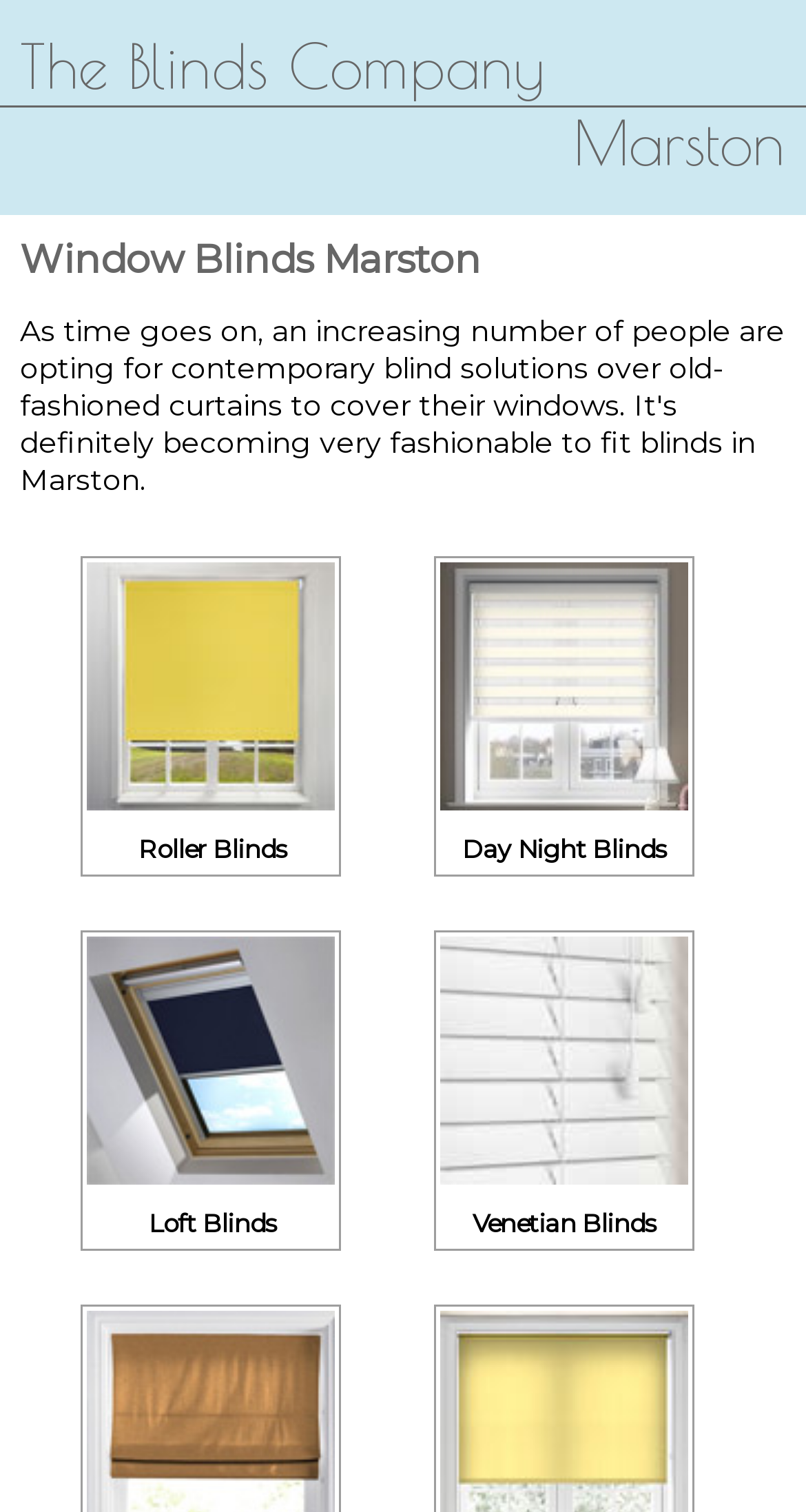Please give a short response to the question using one word or a phrase:
How many images are on the page?

4